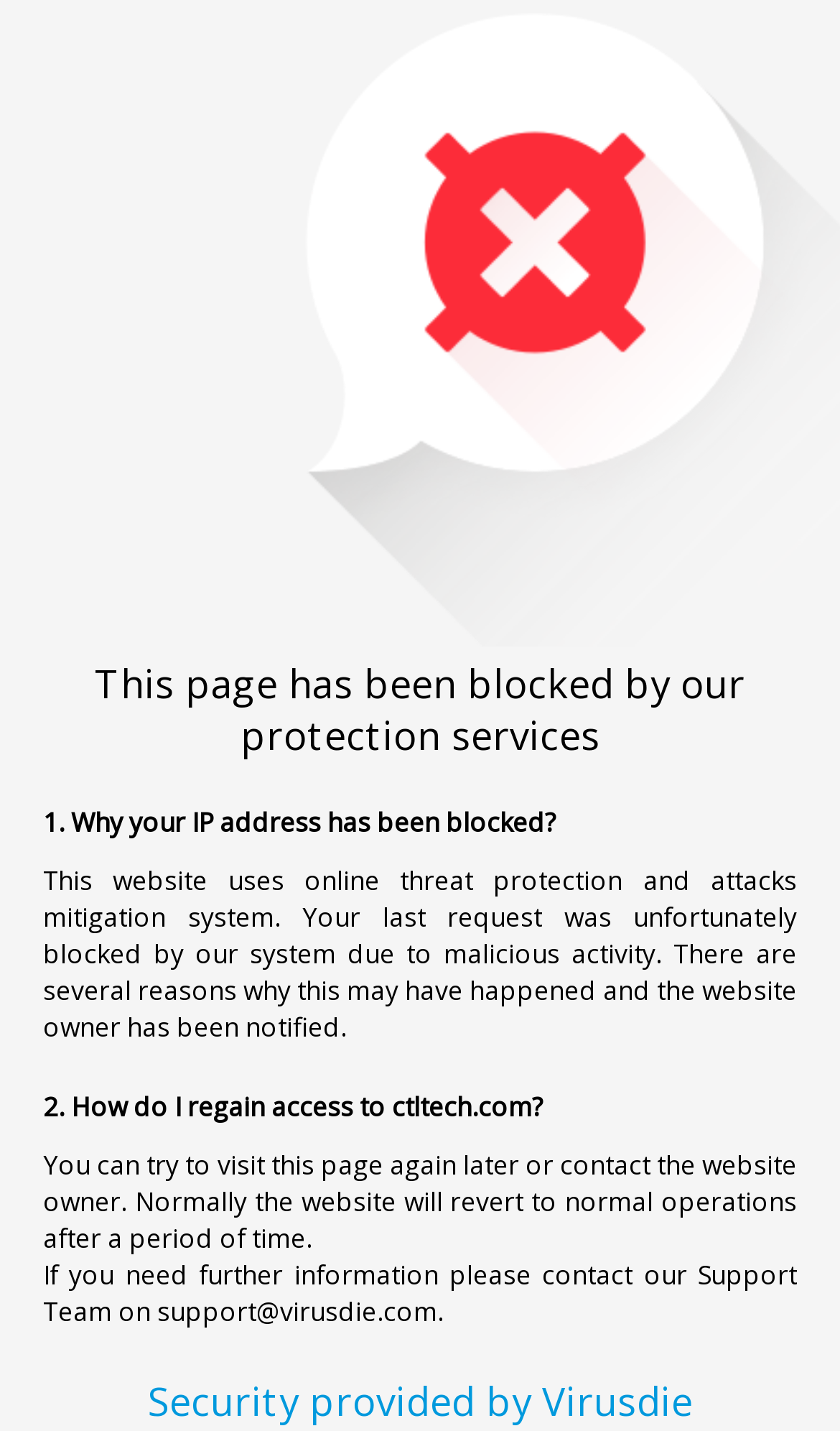Explain the webpage's design and content in an elaborate manner.

The webpage displays a message indicating that access has been denied due to malicious activity detected by the website's online threat protection and attacks mitigation system. 

At the top of the page, a prominent message reads, "This page has been blocked by our protection services." 

Below this message, there are two numbered sections. The first section, "1. Why your IP address has been blocked?", is followed by a paragraph explaining the reasons behind the block, including the detection of malicious activity in the user's last request. 

The second section, "2. How do I regain access to ctltech.com?", provides guidance on how to regain access to the website, suggesting that the user try visiting the page again later or contact the website owner. 

Further down, there is an additional message offering contact information for the Support Team in case further information is needed. 

At the very bottom of the page, there is a link stating "Security provided by Virusdie."